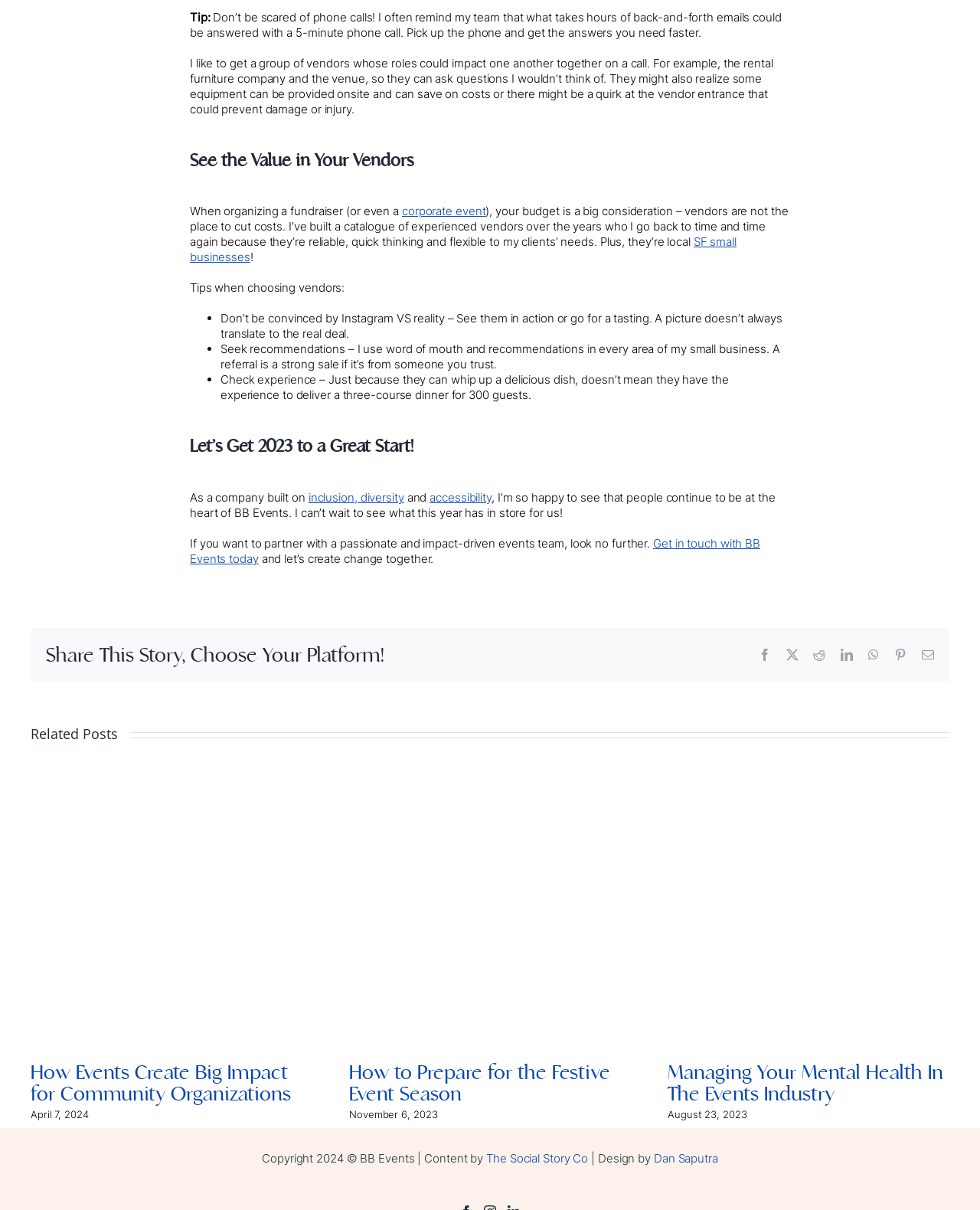Identify the bounding box coordinates of the section to be clicked to complete the task described by the following instruction: "Read the 'How Events Create Big Impact for Community Organizations' article". The coordinates should be four float numbers between 0 and 1, formatted as [left, top, right, bottom].

[0.031, 0.63, 0.319, 0.642]